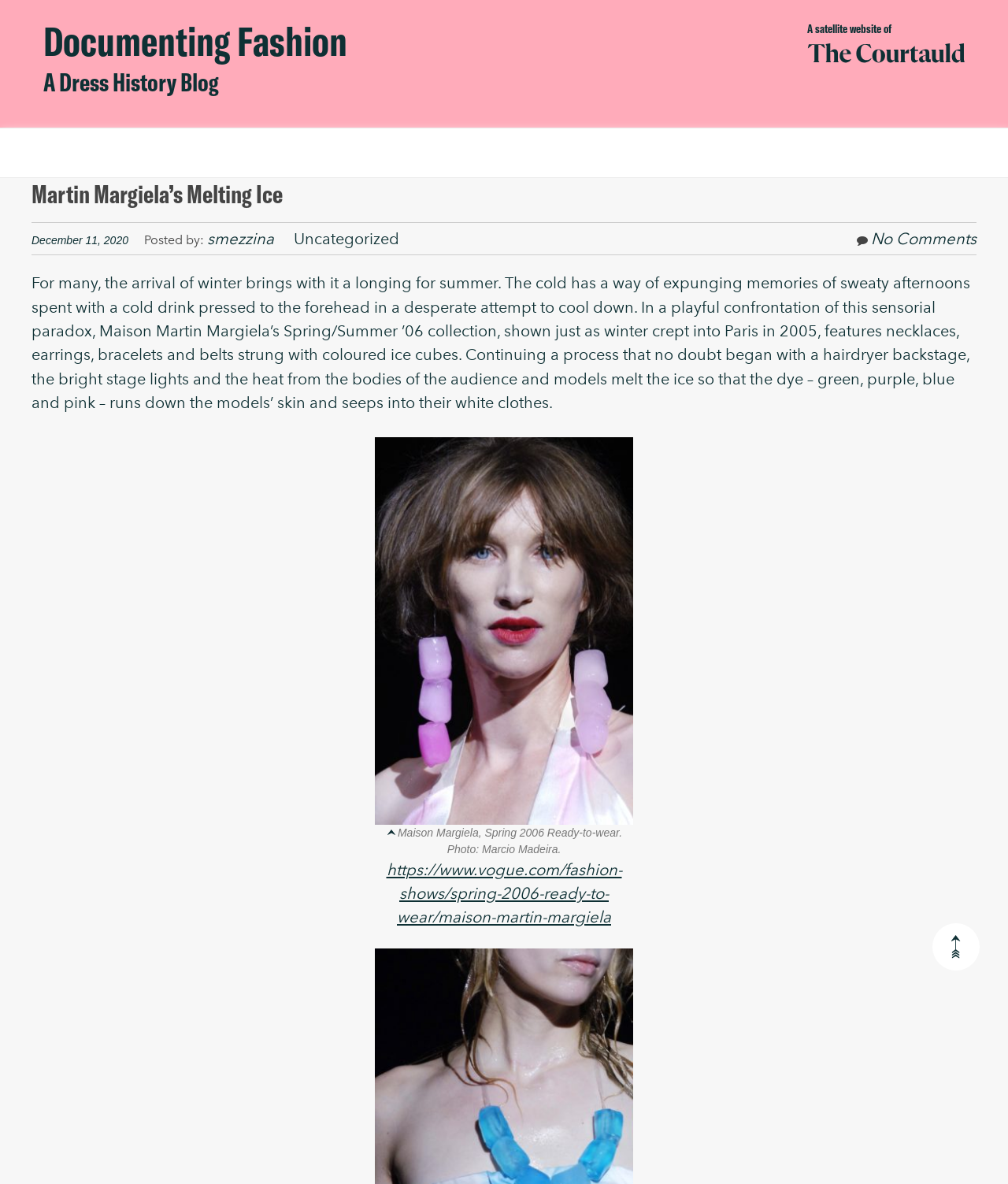Provide your answer in one word or a succinct phrase for the question: 
What is the topic of the blog post?

Fashion